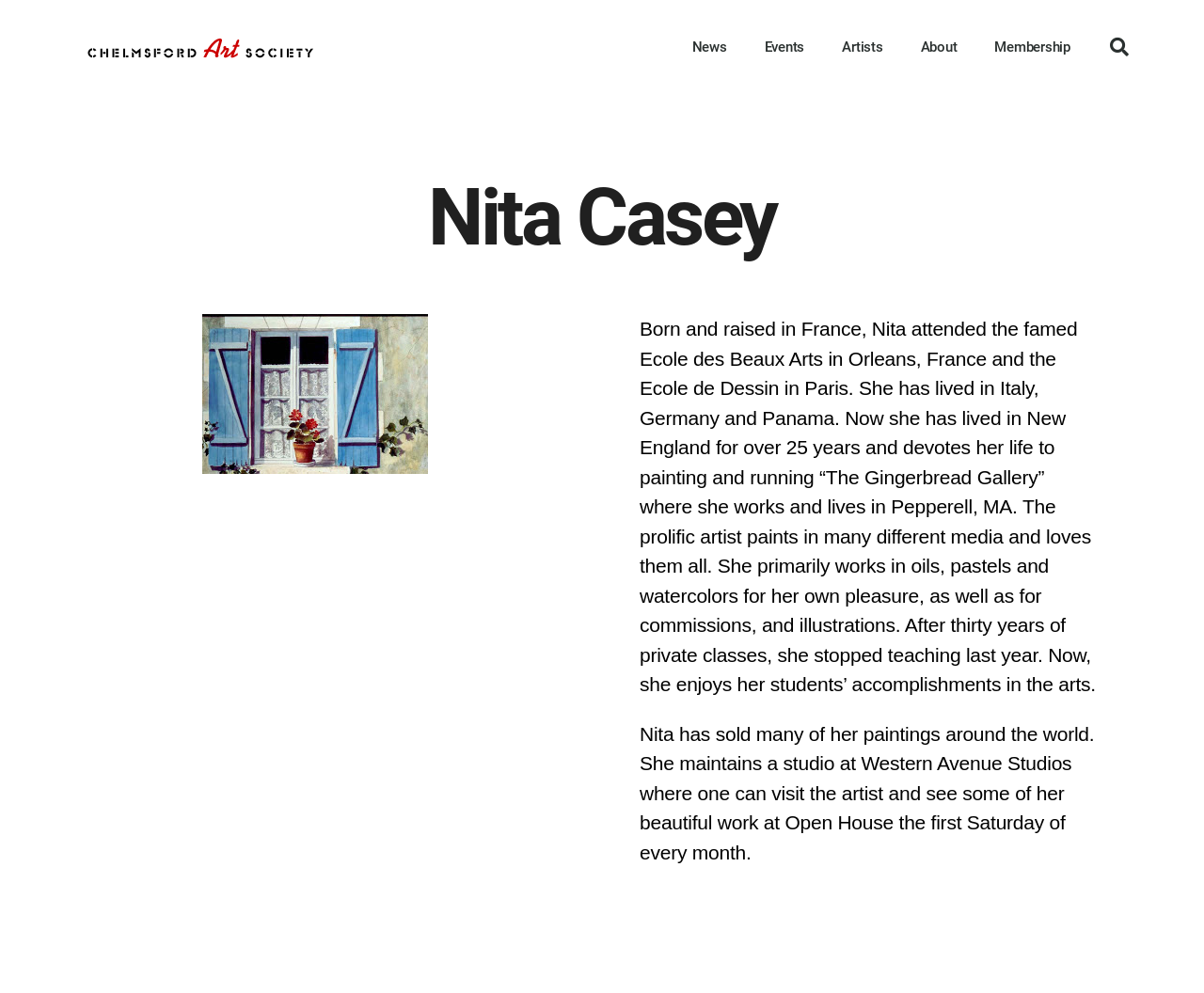From the webpage screenshot, identify the region described by Artists. Provide the bounding box coordinates as (top-left x, top-left y, bottom-right x, bottom-right y), with each value being a floating point number between 0 and 1.

[0.684, 0.0, 0.749, 0.095]